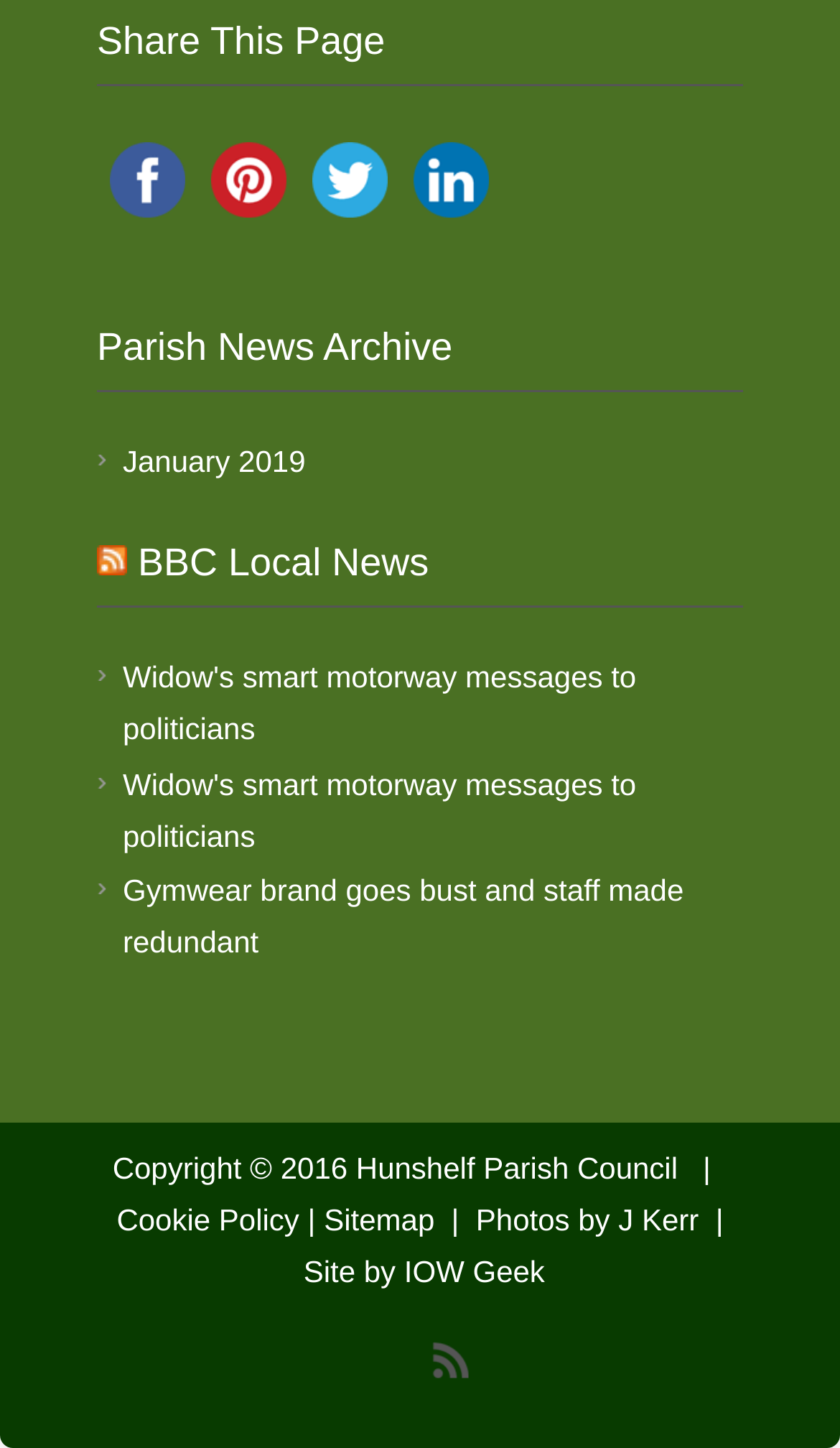What is the 'RSS BBC Local News' section for?
Give a detailed and exhaustive answer to the question.

The 'RSS BBC Local News' section contains a link to 'RSS' and 'BBC Local News', which suggests that this section provides an RSS feed for BBC Local News, allowing users to subscribe to the feed and receive updates on local news.